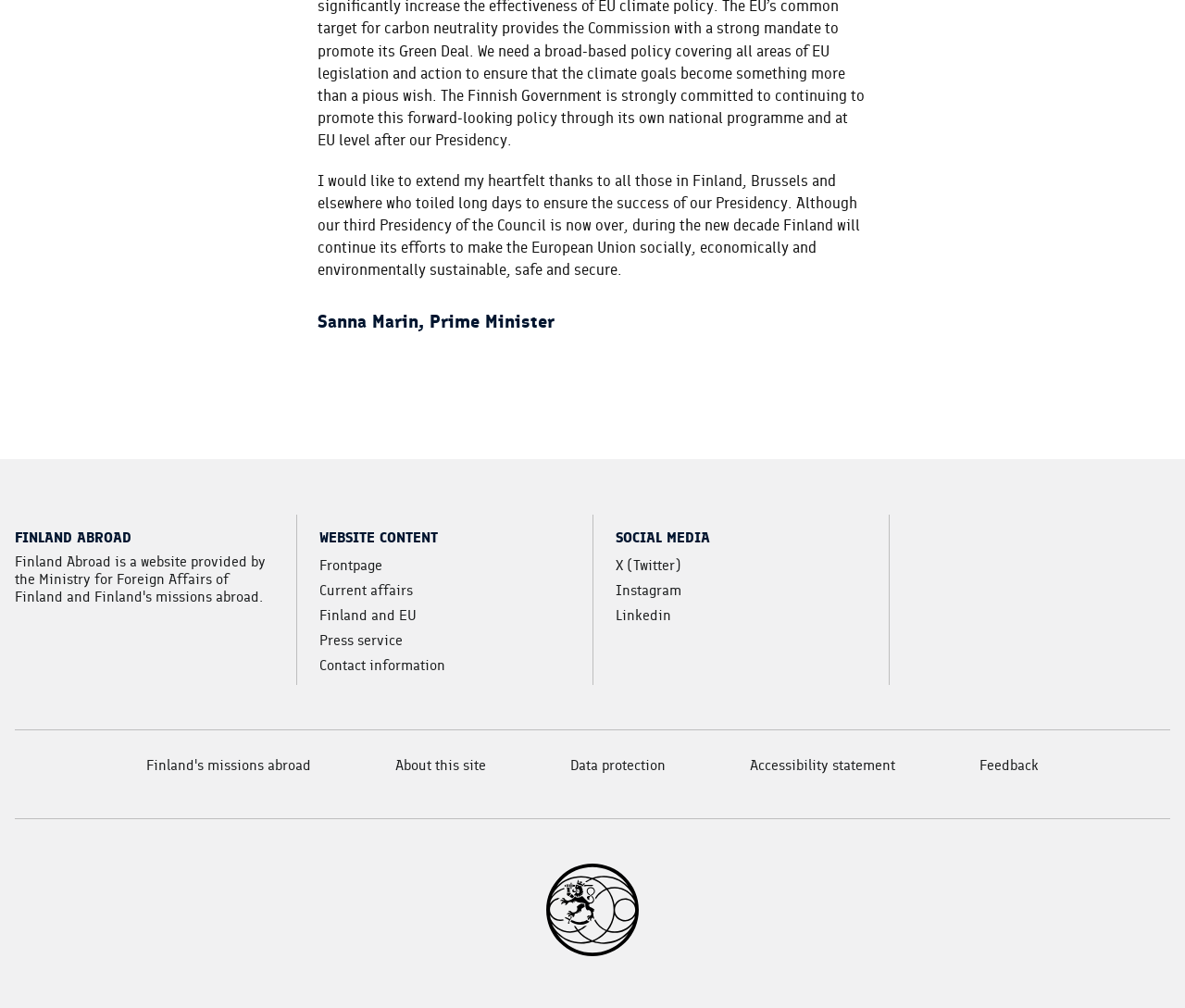How many links are there in the 'Social media' section?
Please utilize the information in the image to give a detailed response to the question.

The 'Social media' section contains three links: 'X (Twitter)', 'Instagram', and 'Linkedin'. These links are located below the 'SOCIAL MEDIA' heading.